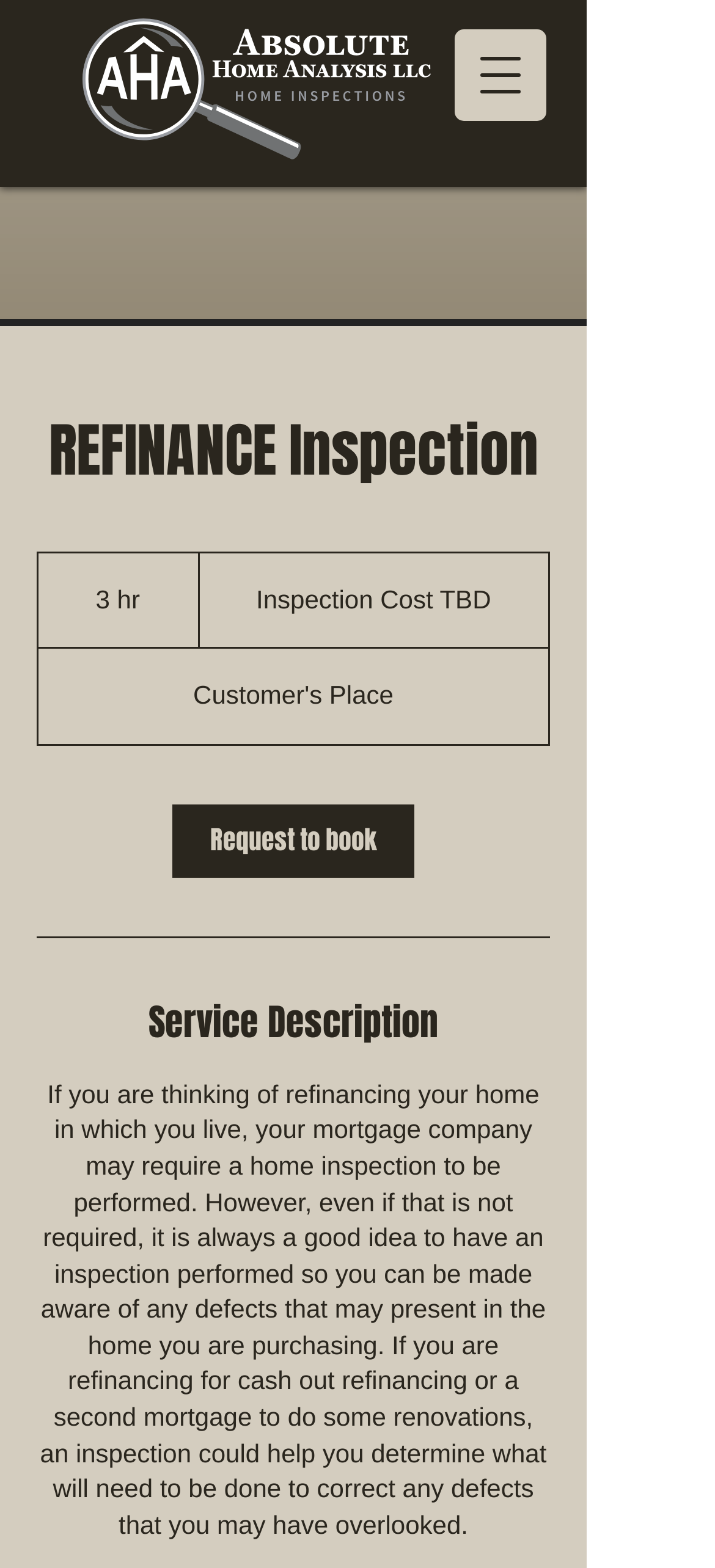Give a concise answer of one word or phrase to the question: 
What is the cost of an inspection?

TBD